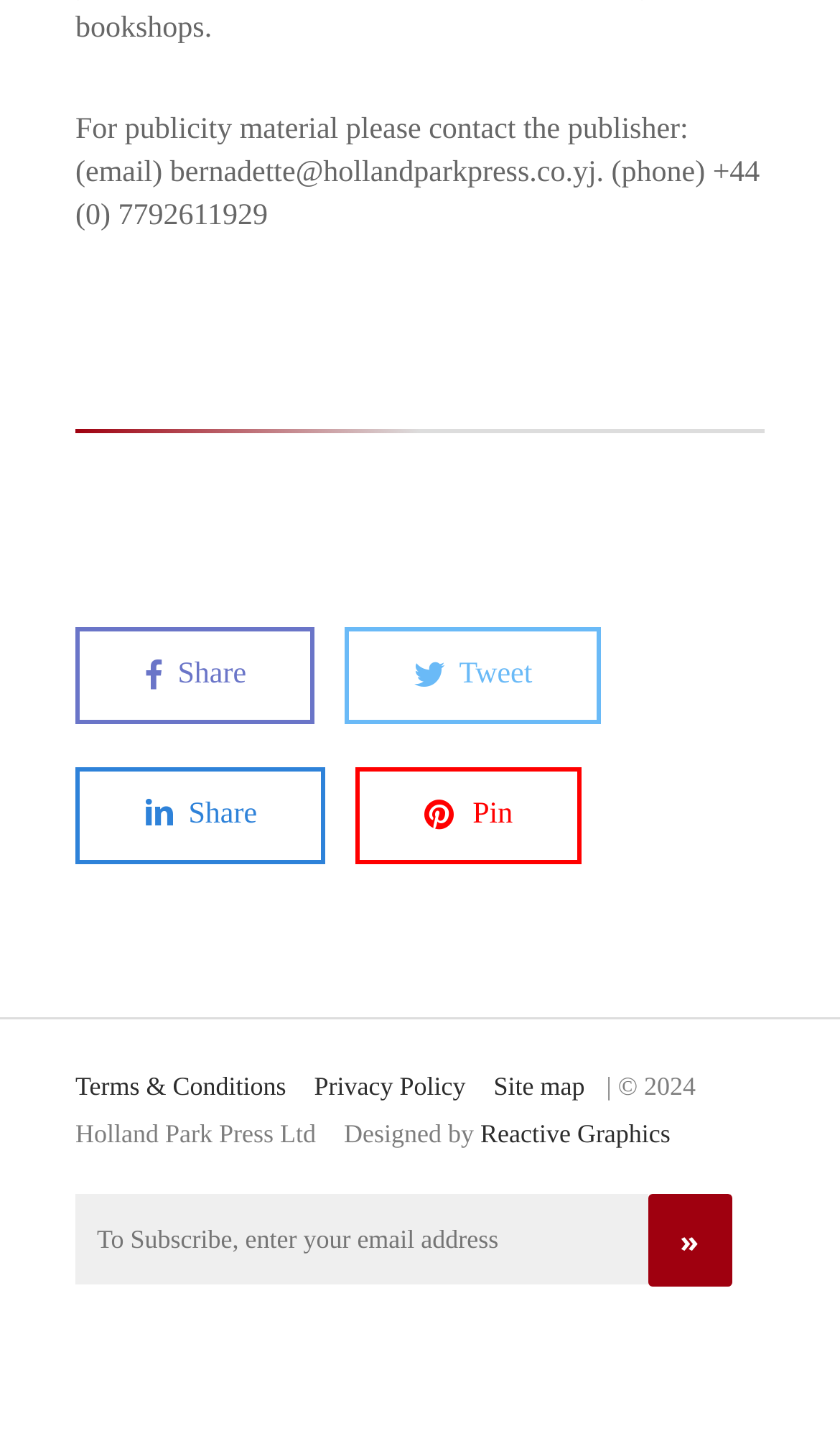Give a one-word or one-phrase response to the question:
What is the copyright year of the website?

2024